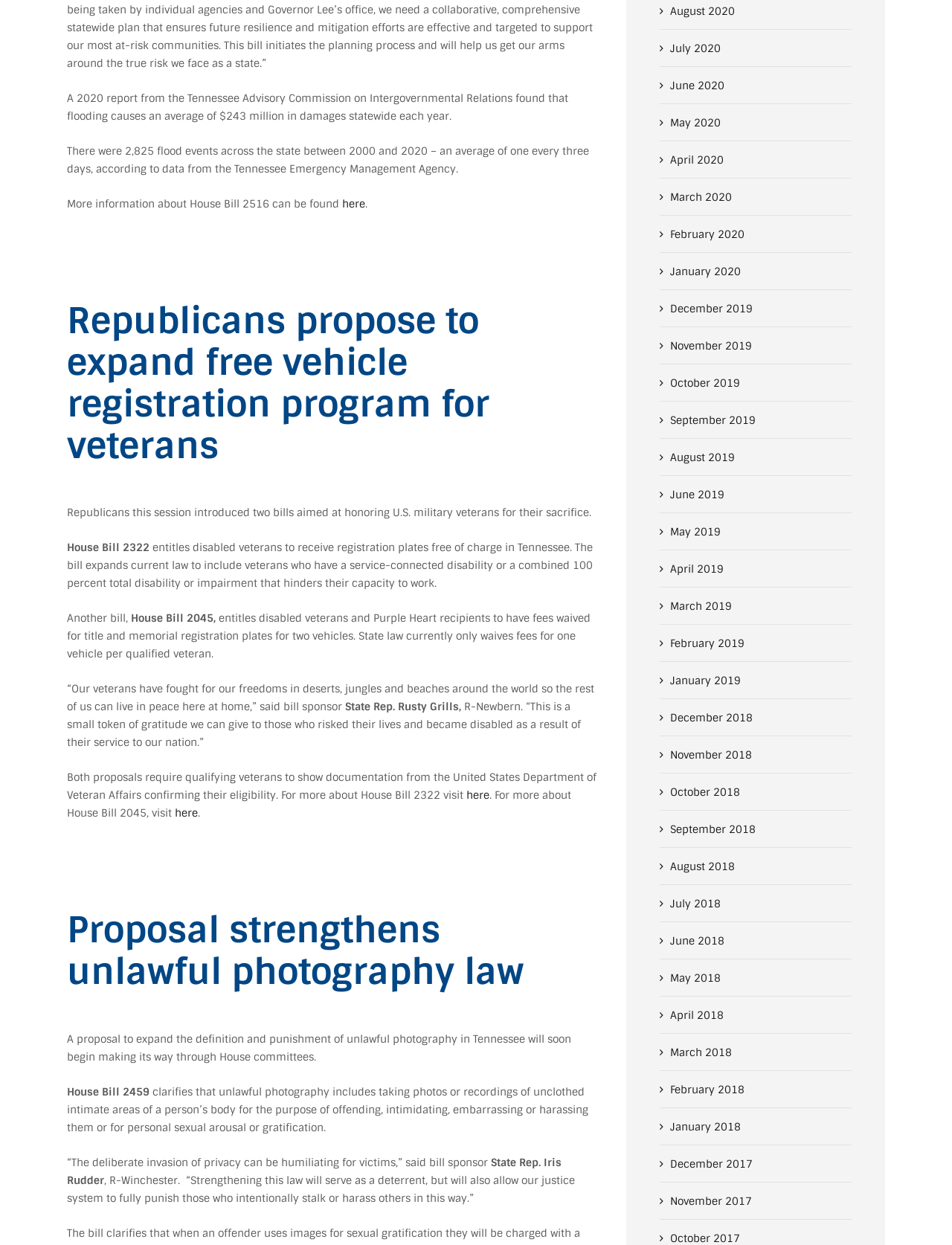Specify the bounding box coordinates of the area to click in order to follow the given instruction: "Click here to find more information about House Bill 2516."

[0.359, 0.158, 0.384, 0.169]